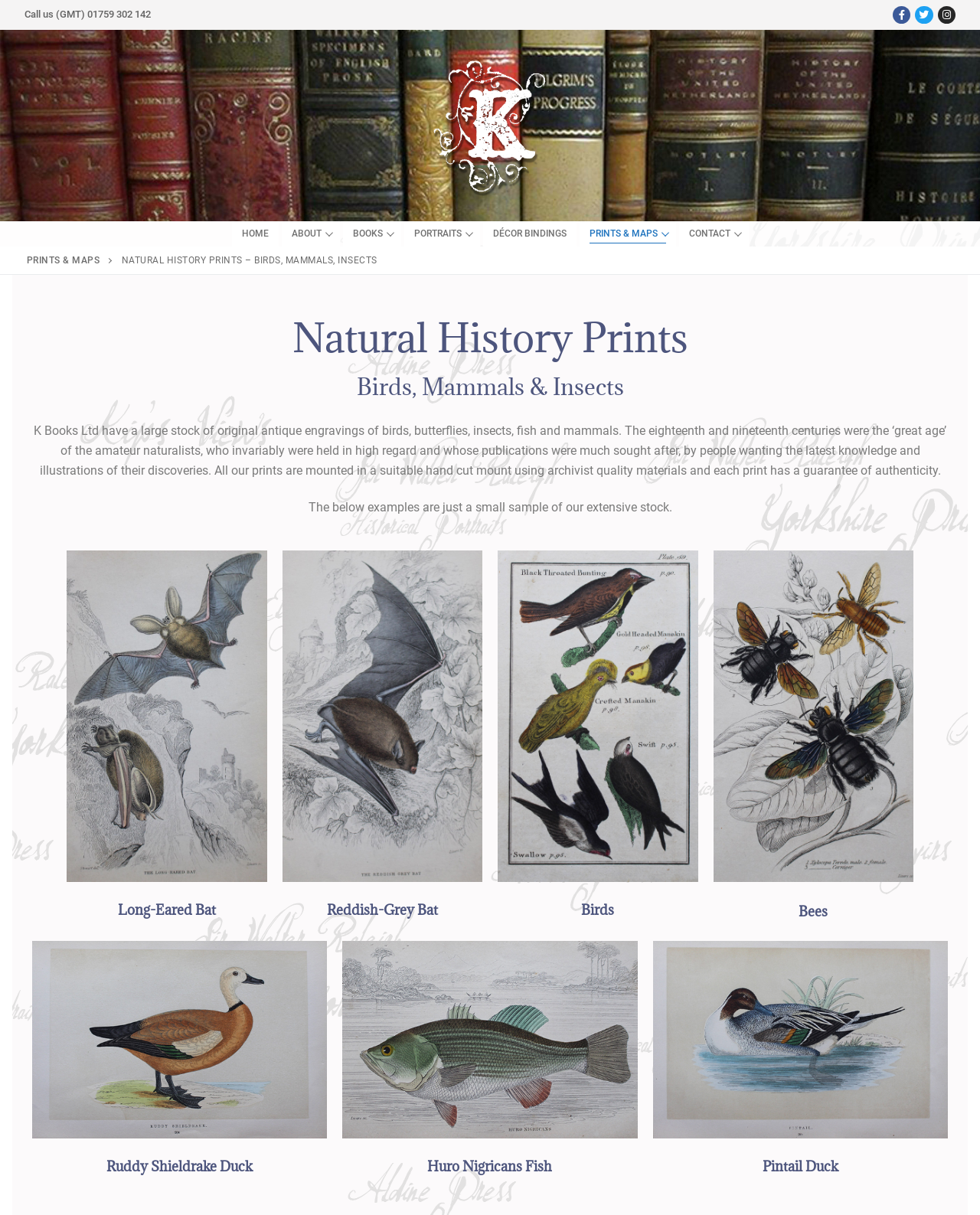Highlight the bounding box coordinates of the element that should be clicked to carry out the following instruction: "View PRINTS & MAPS". The coordinates must be given as four float numbers ranging from 0 to 1, i.e., [left, top, right, bottom].

[0.027, 0.21, 0.102, 0.219]